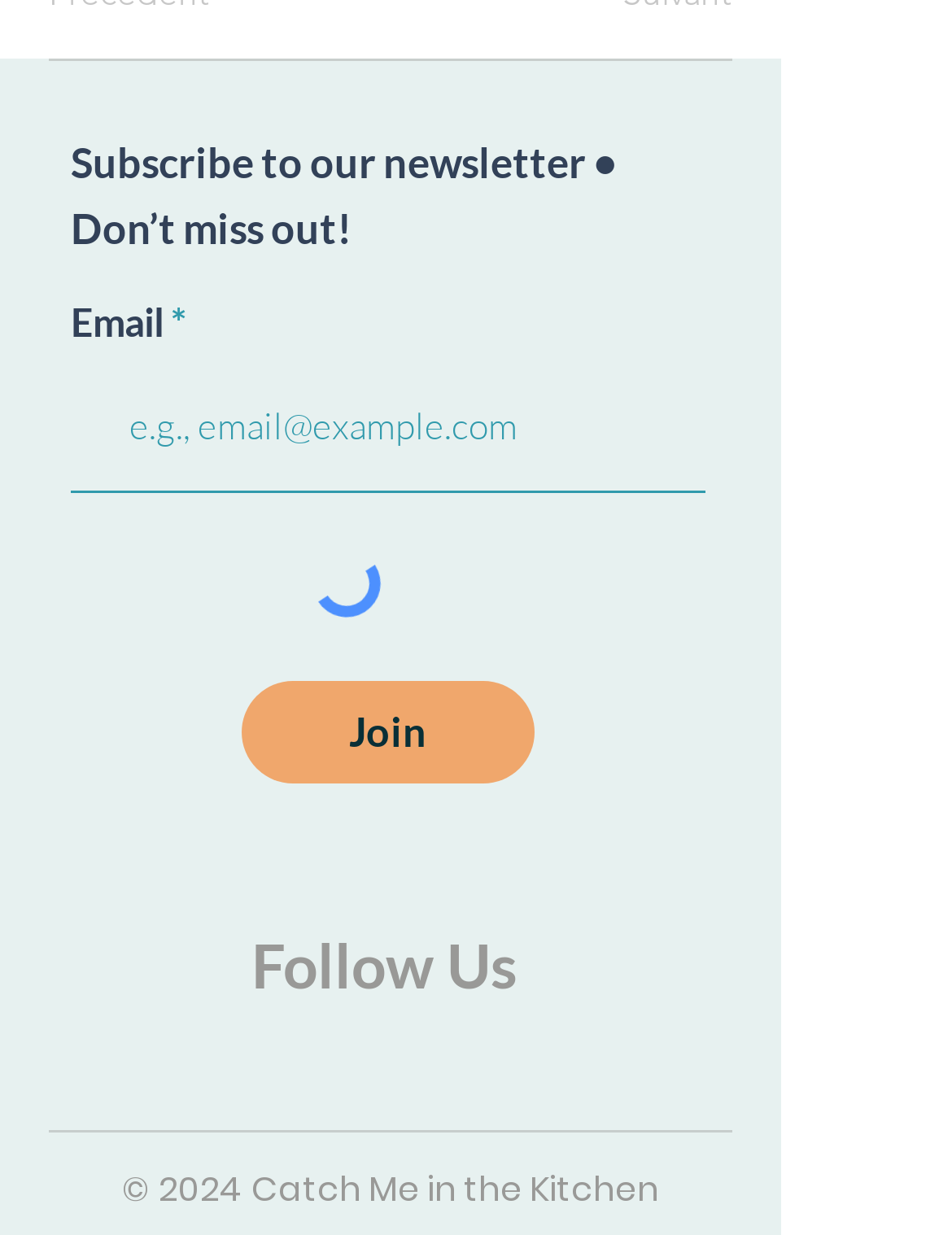What is the name of the website or brand?
Offer a detailed and exhaustive answer to the question.

The StaticText element at the bottom of the webpage displays the text 'Catch Me in the Kitchen', which is likely the name of the website or brand.